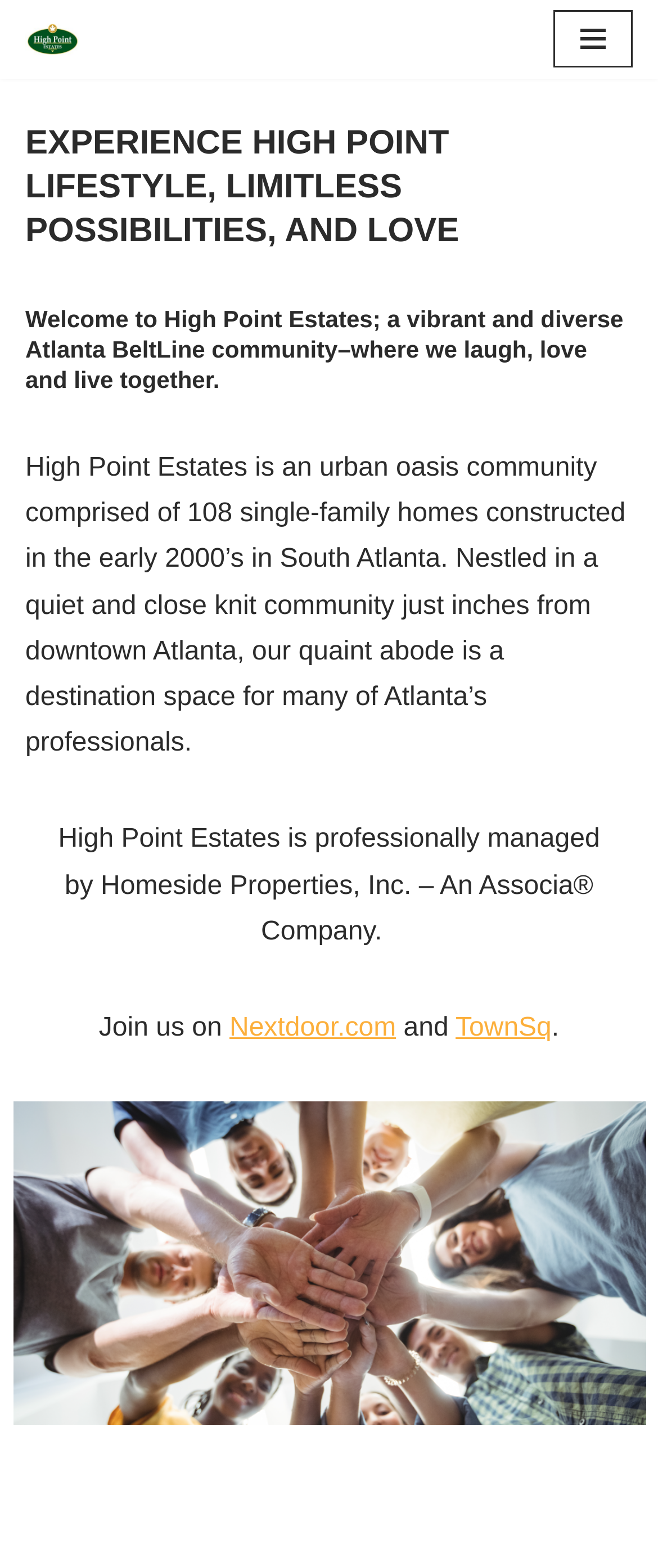Find the bounding box of the web element that fits this description: "Skip to content".

[0.0, 0.034, 0.077, 0.056]